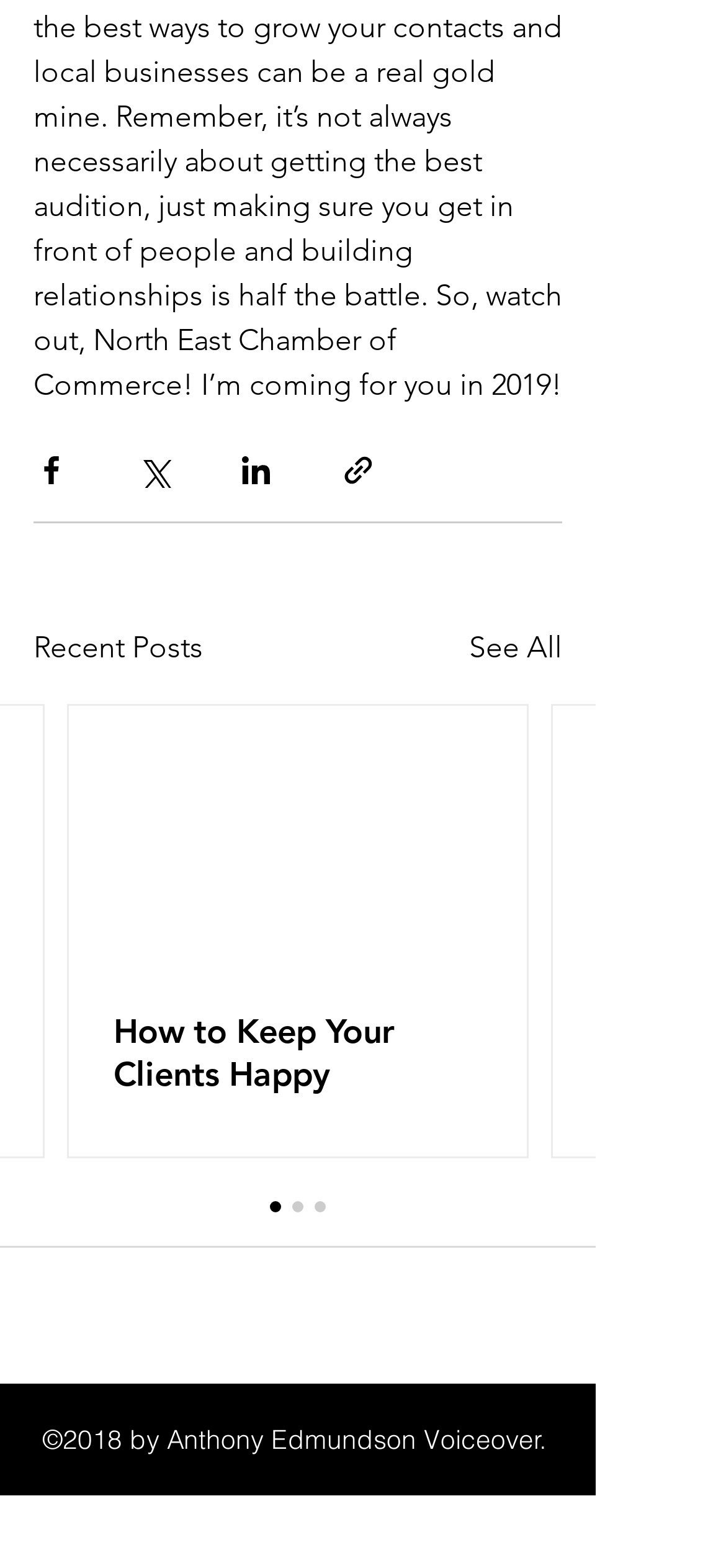What is the copyright information at the bottom of the page?
Relying on the image, give a concise answer in one word or a brief phrase.

2018 by Anthony Edmundson Voiceover